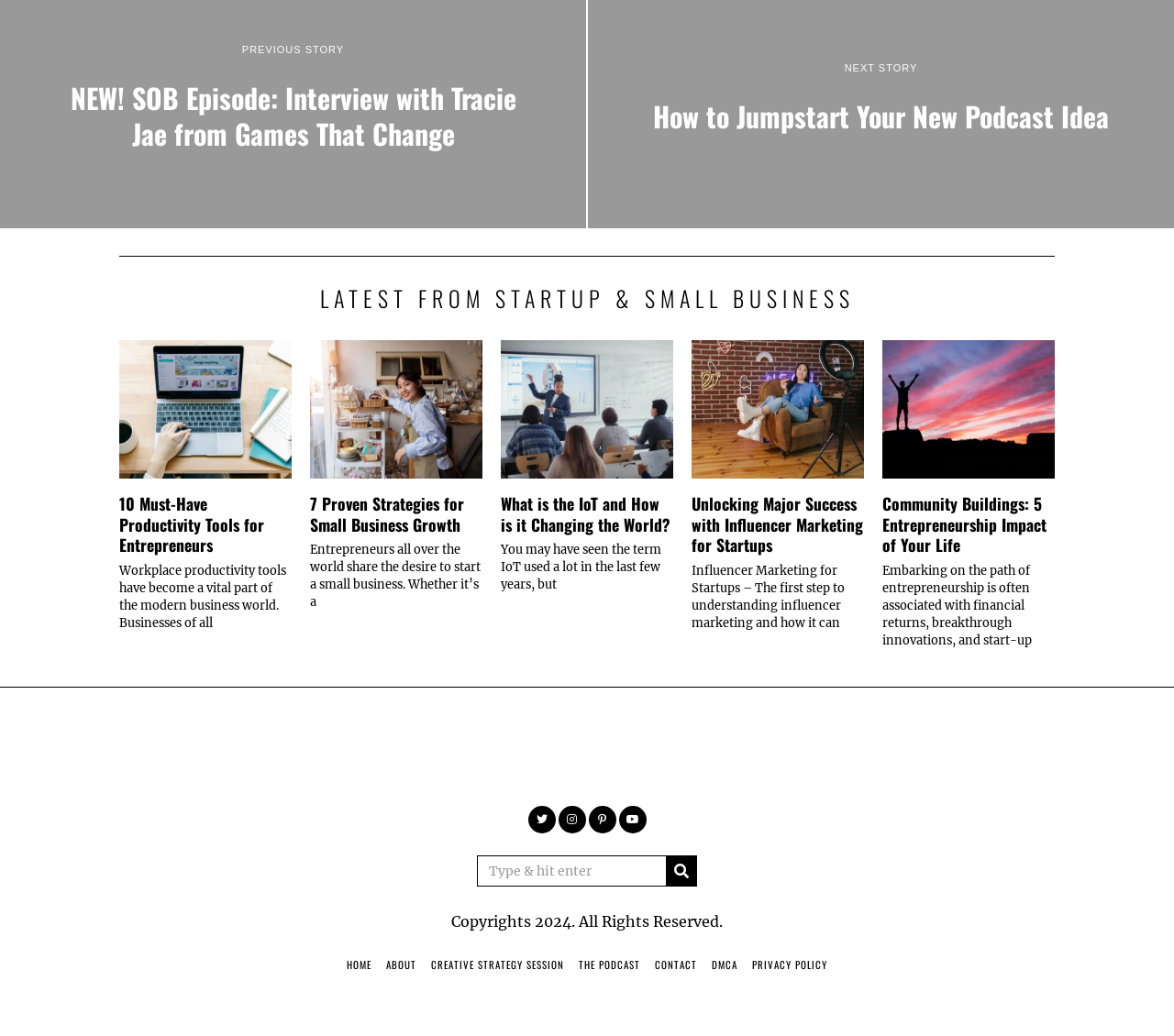Locate the bounding box coordinates of the element to click to perform the following action: 'View the 'THE PODCAST' page'. The coordinates should be given as four float values between 0 and 1, in the form of [left, top, right, bottom].

[0.493, 0.924, 0.545, 0.938]